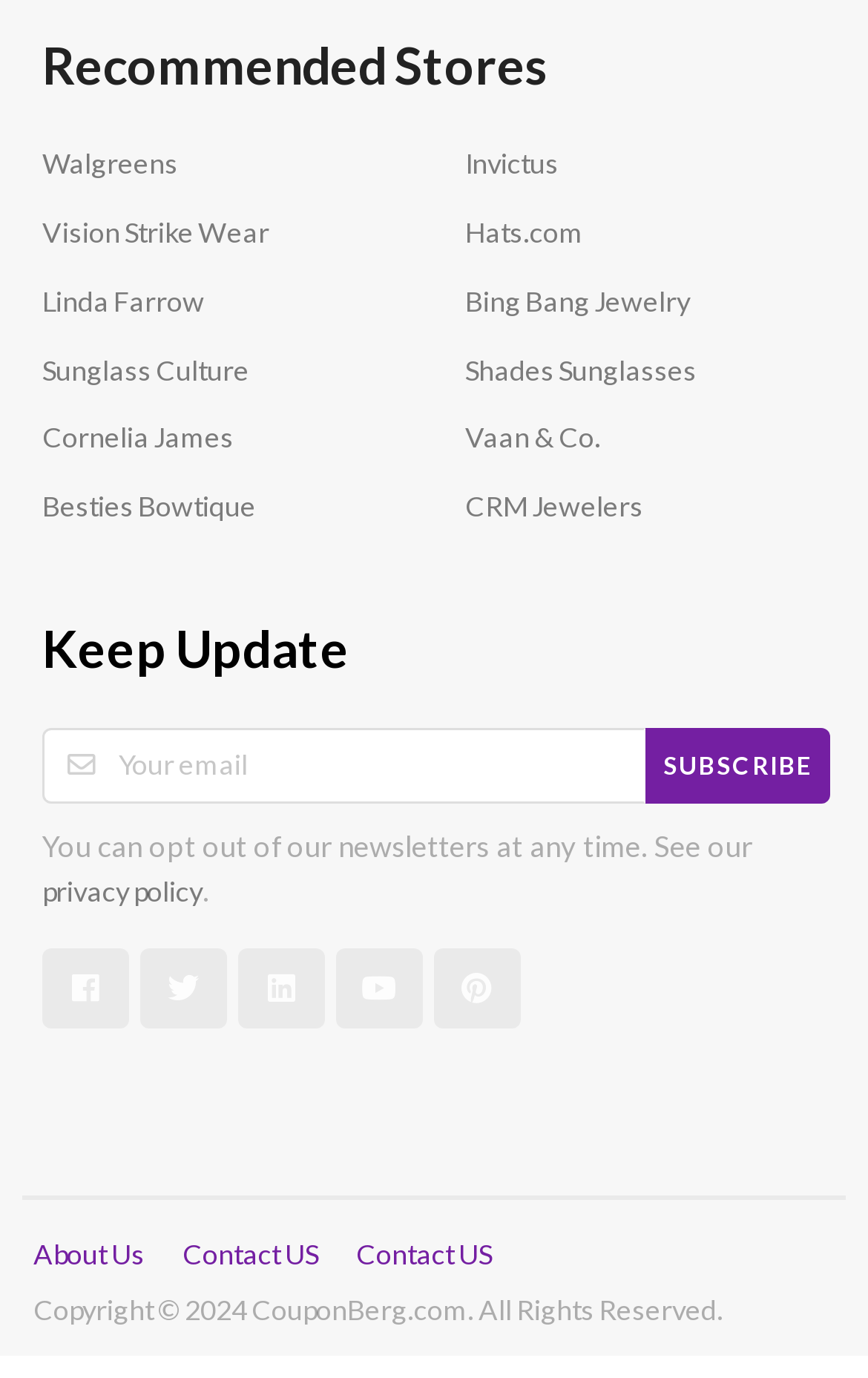Please identify the bounding box coordinates of the element on the webpage that should be clicked to follow this instruction: "Subscribe with your email". The bounding box coordinates should be given as four float numbers between 0 and 1, formatted as [left, top, right, bottom].

[0.049, 0.528, 0.744, 0.583]